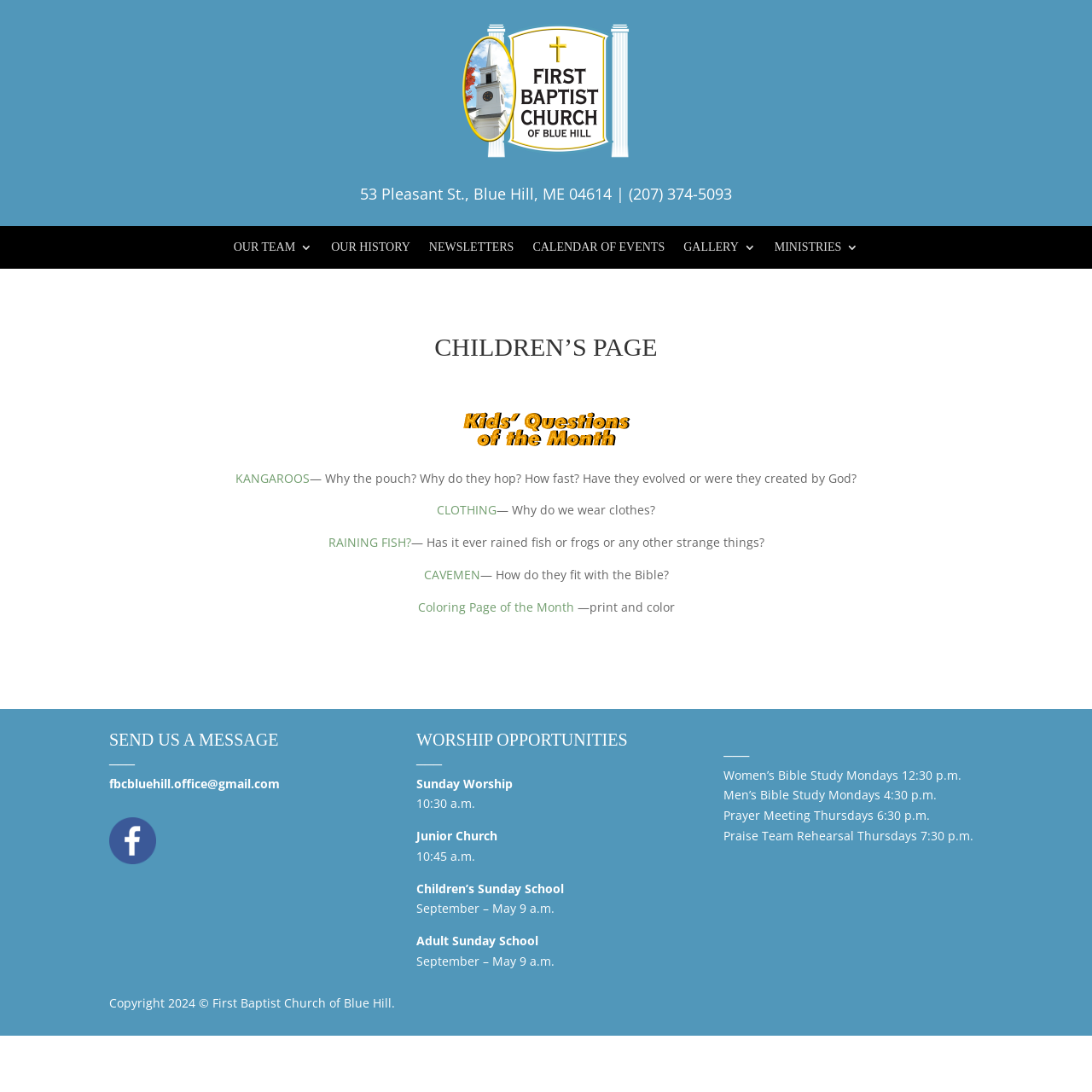Can you provide the bounding box coordinates for the element that should be clicked to implement the instruction: "View the 'CHILDREN’S PAGE' heading"?

[0.1, 0.306, 0.9, 0.337]